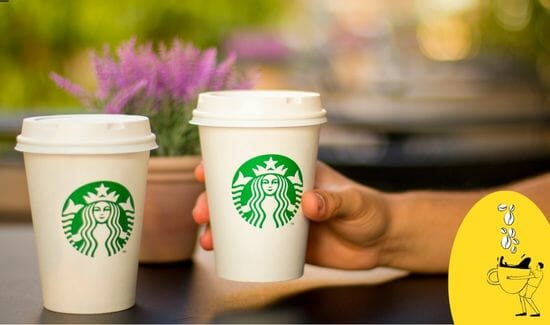Describe all the aspects of the image extensively.

In this inviting image, two Starbucks coffee cups are prominently featured, resting on a table. The cups are classic white with the iconic green Starbucks logo, which signifies the brand's global recognition. One cup is being held by a hand, suggesting an enjoyable coffee moment, while the other stands alongside it, possibly indicating a choice between two beverages. In the background, soft-focus greenery and a purple flowering plant add a touch of tranquility, enhancing the café experience. This image emphasizes the exploration of Starbucks coffee varieties and their nutritional values, showcasing the broader context of health-conscious choices available to customers.